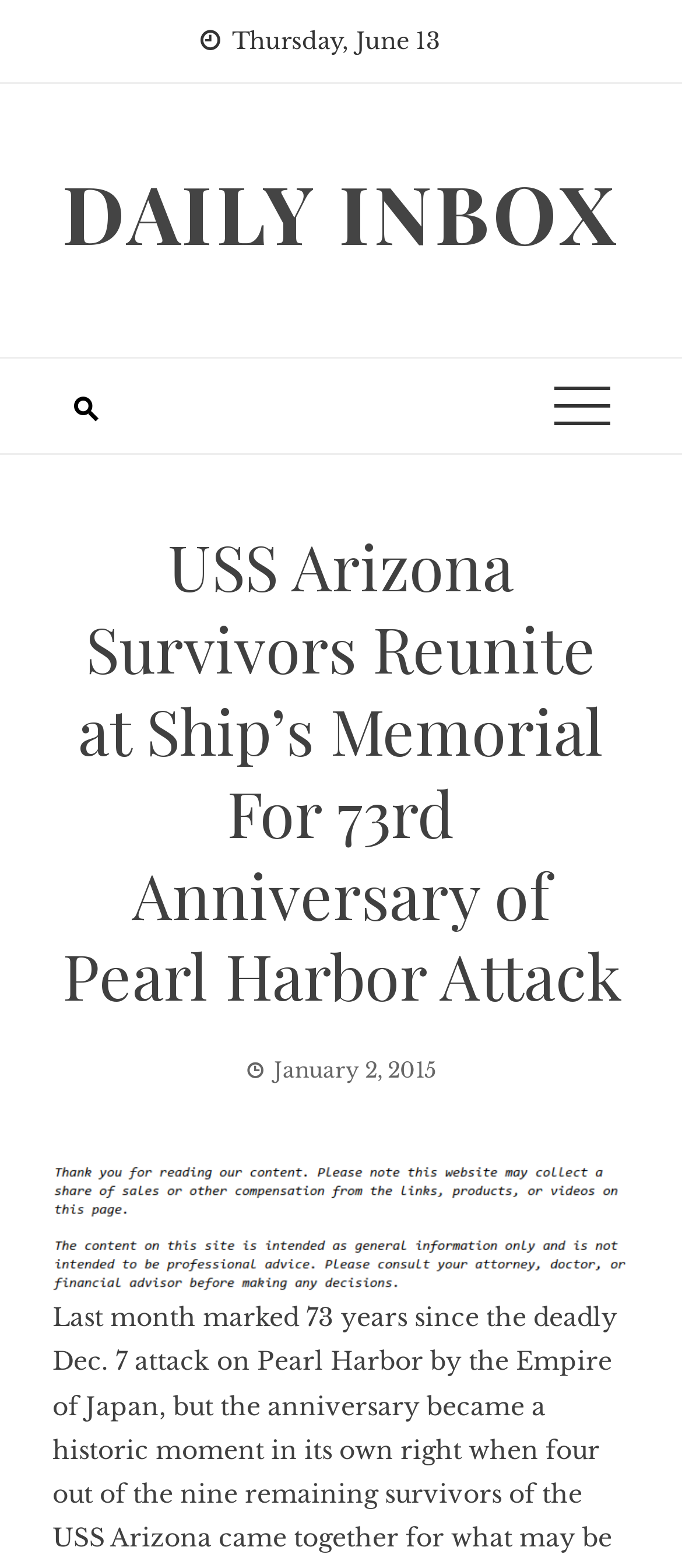Give the bounding box coordinates for the element described as: "Daily Inbox".

[0.091, 0.101, 0.909, 0.17]